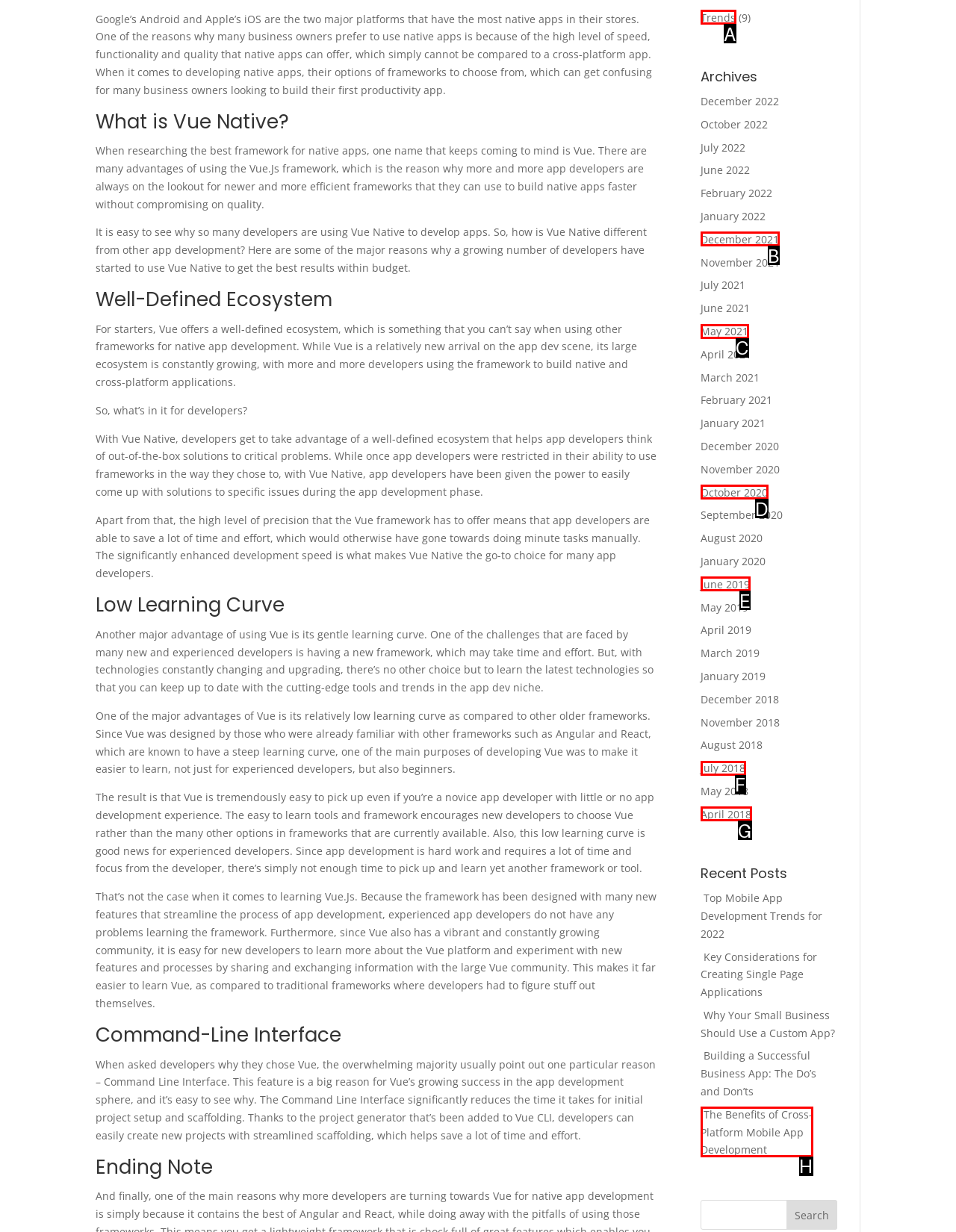Select the option that corresponds to the description: June 2019
Respond with the letter of the matching choice from the options provided.

E